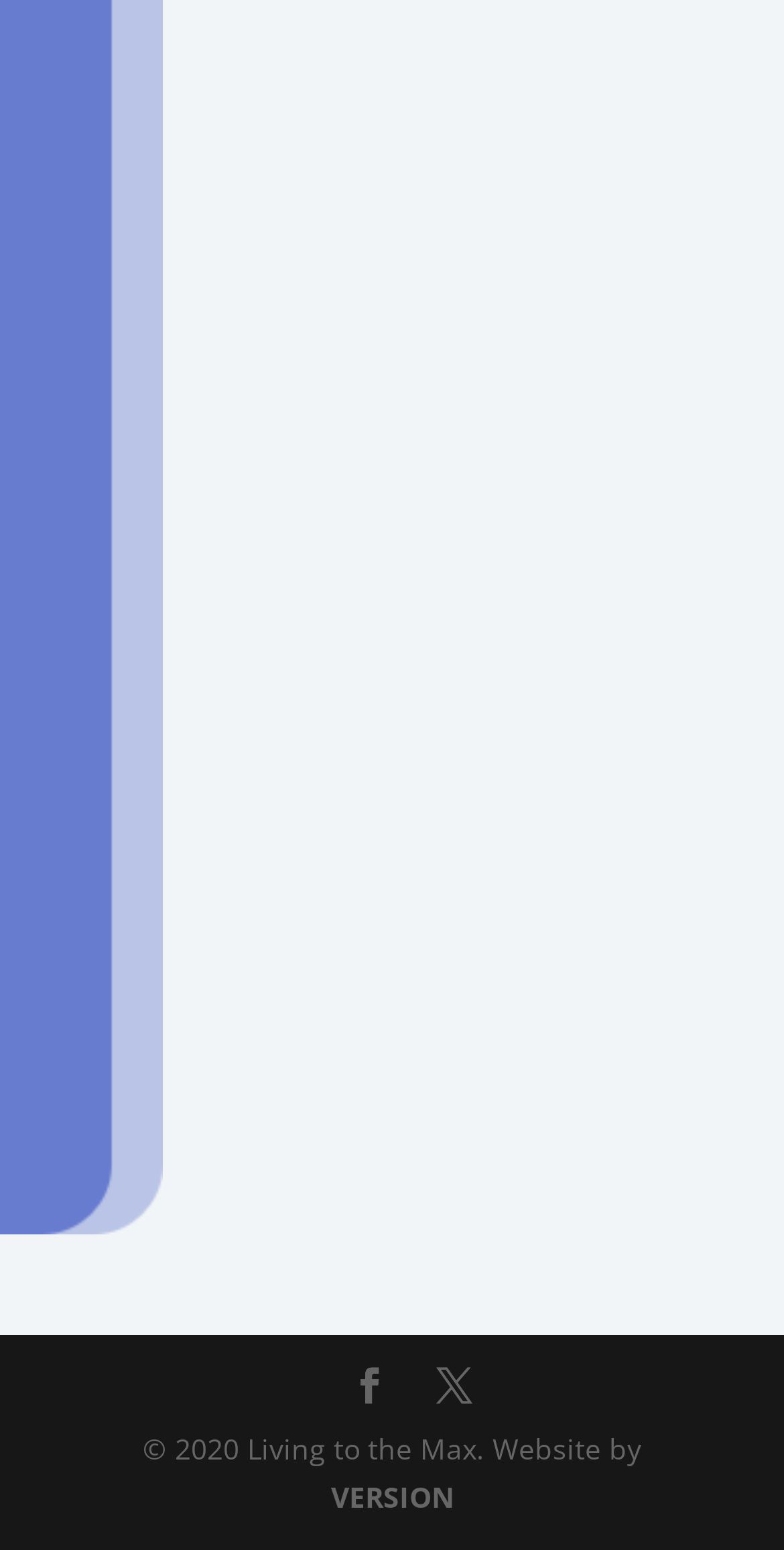Determine the bounding box coordinates for the area you should click to complete the following instruction: "Enter your name".

[0.173, 0.083, 0.897, 0.157]